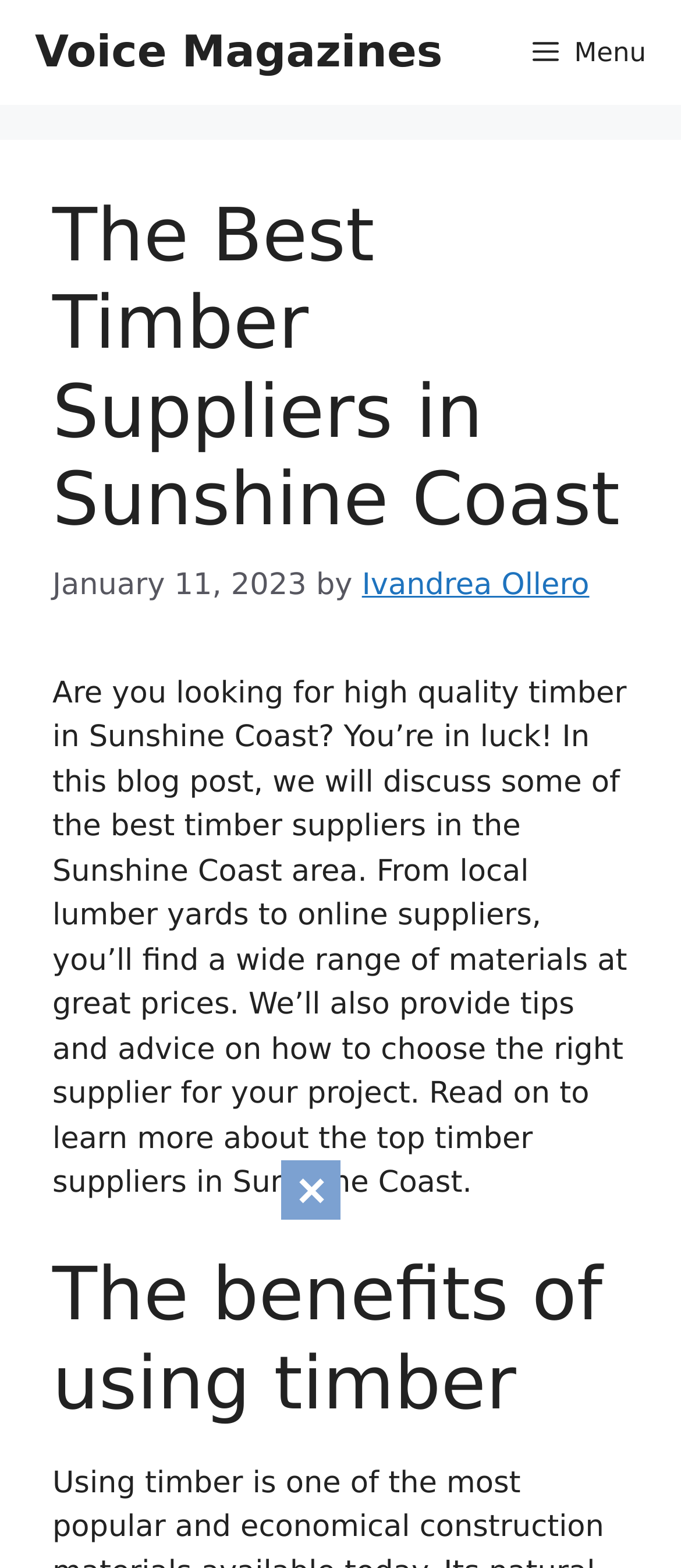Please find the bounding box for the UI element described by: "636-229-1825".

None